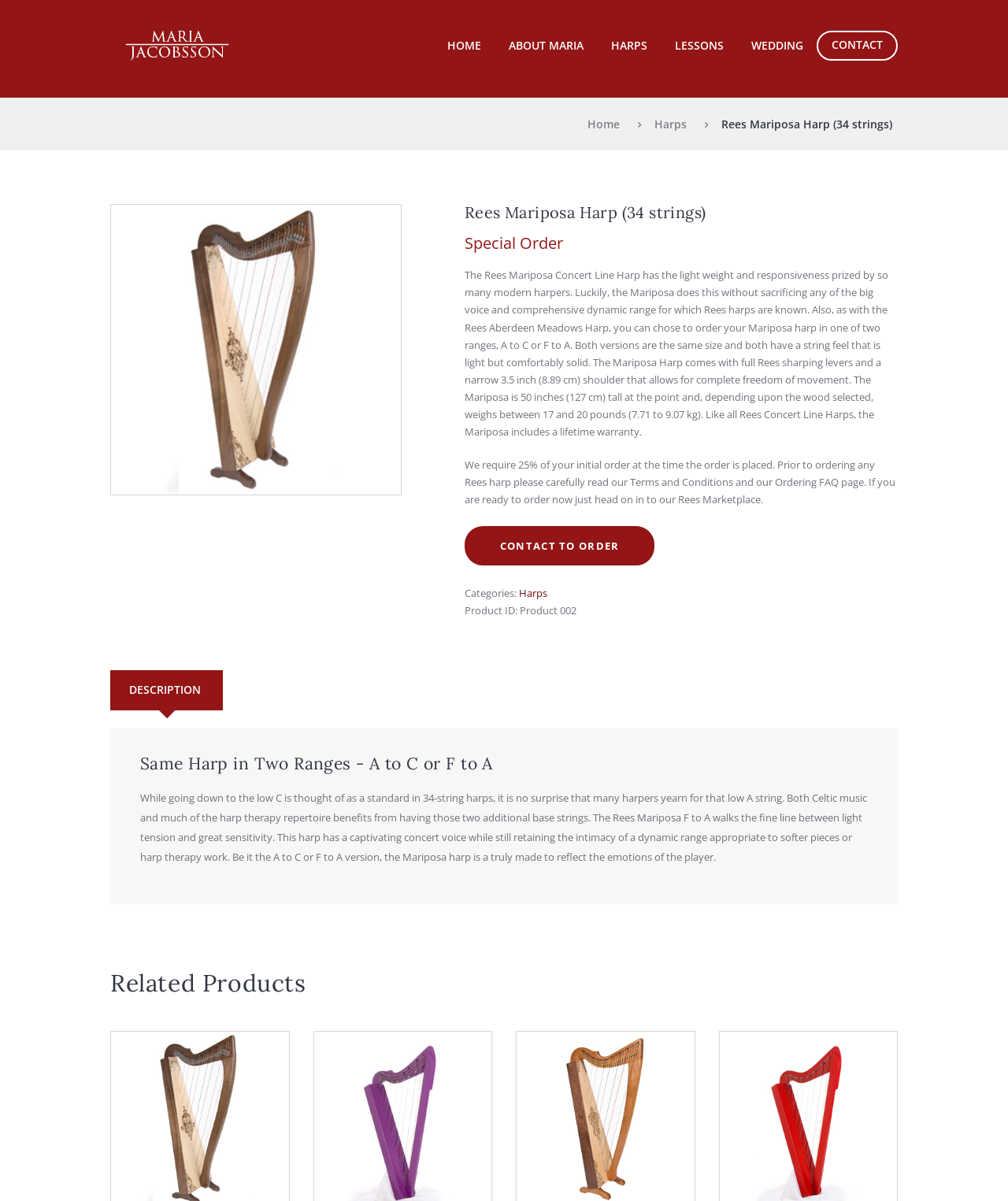Could you provide the bounding box coordinates for the portion of the screen to click to complete this instruction: "Contact to order the harp"?

[0.461, 0.438, 0.649, 0.471]